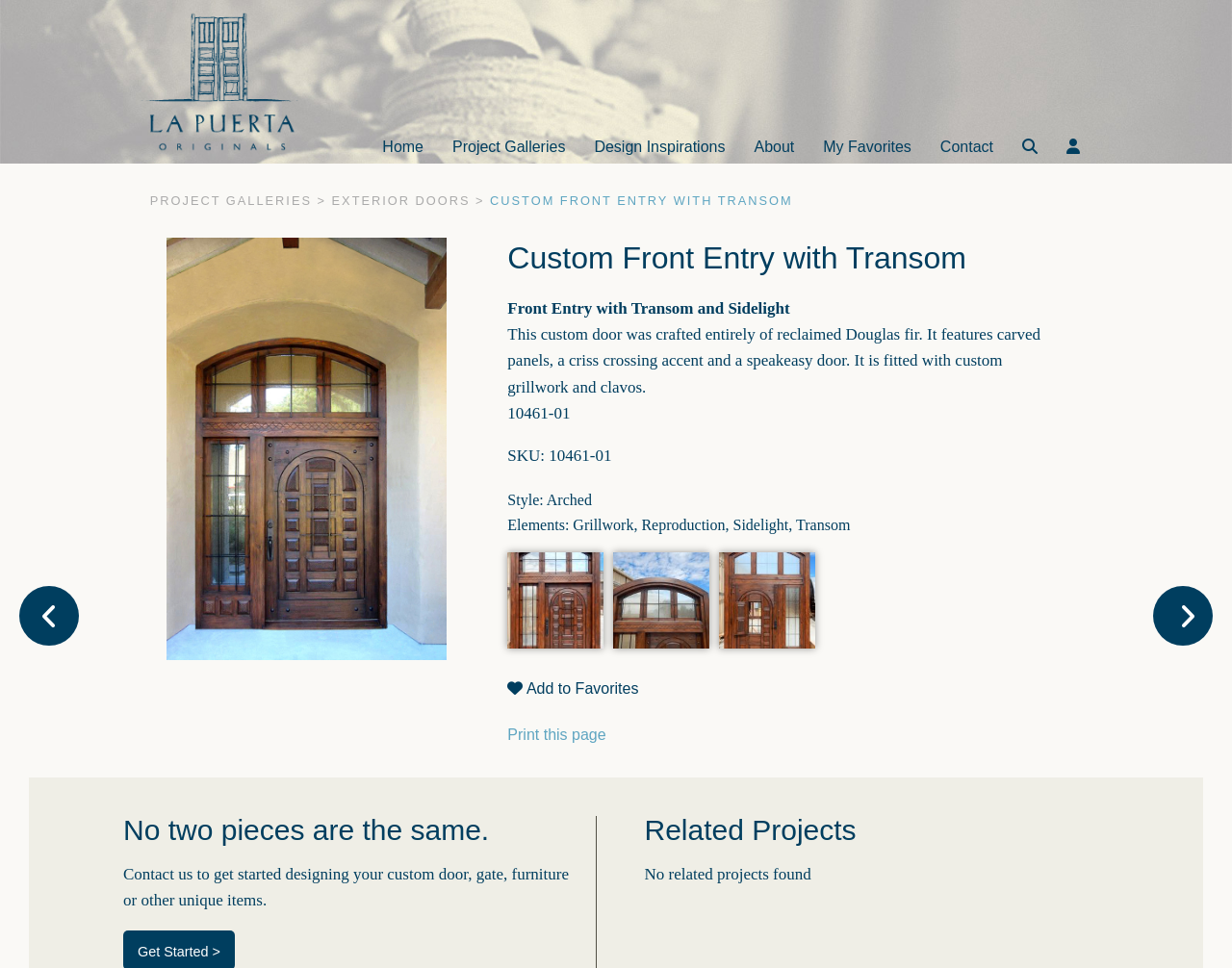Please find the bounding box coordinates in the format (top-left x, top-left y, bottom-right x, bottom-right y) for the given element description. Ensure the coordinates are floating point numbers between 0 and 1. Description: My Favorites

[0.668, 0.143, 0.74, 0.16]